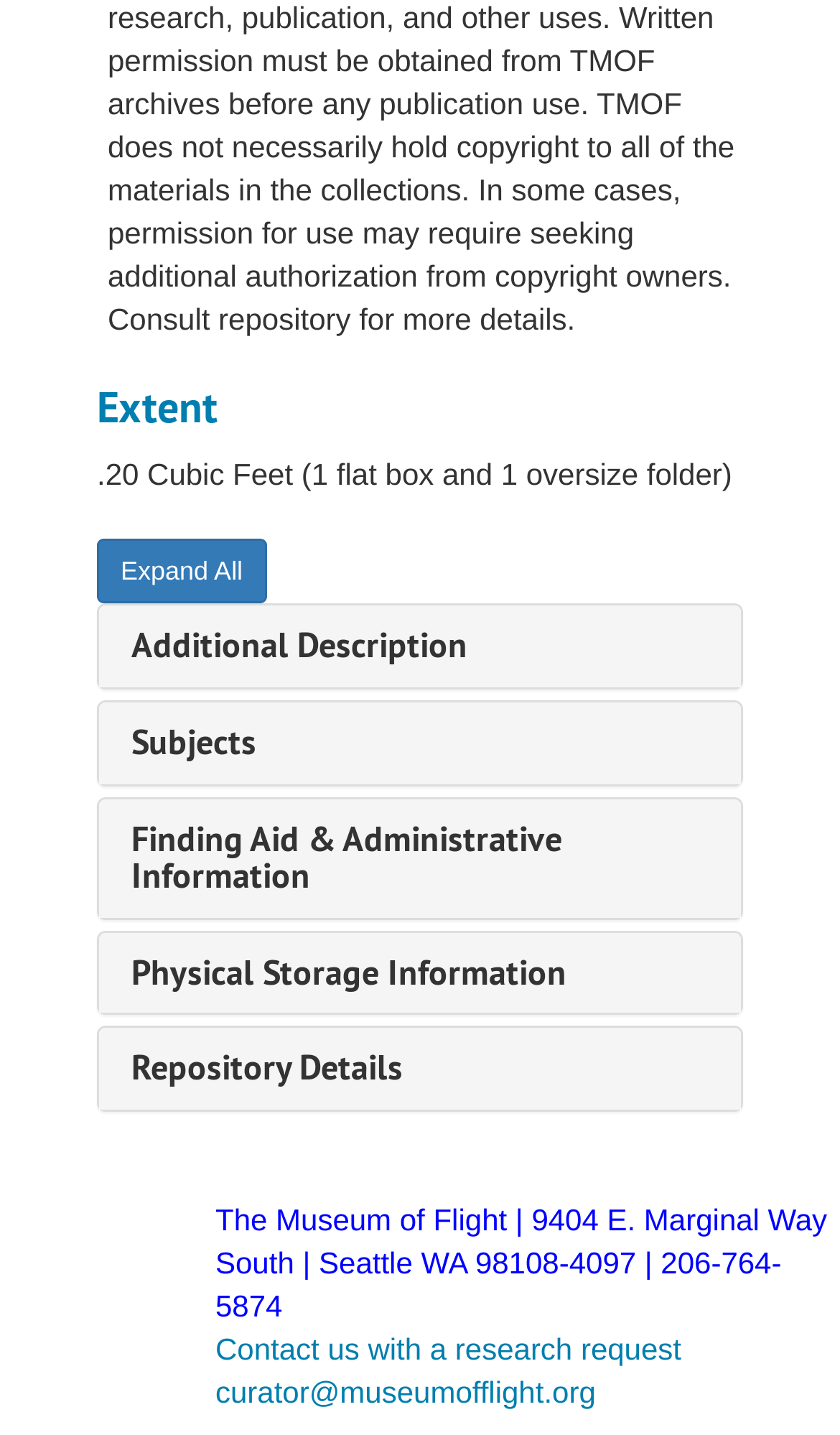Determine the bounding box coordinates of the element that should be clicked to execute the following command: "Explore subjects".

[0.156, 0.501, 0.305, 0.533]